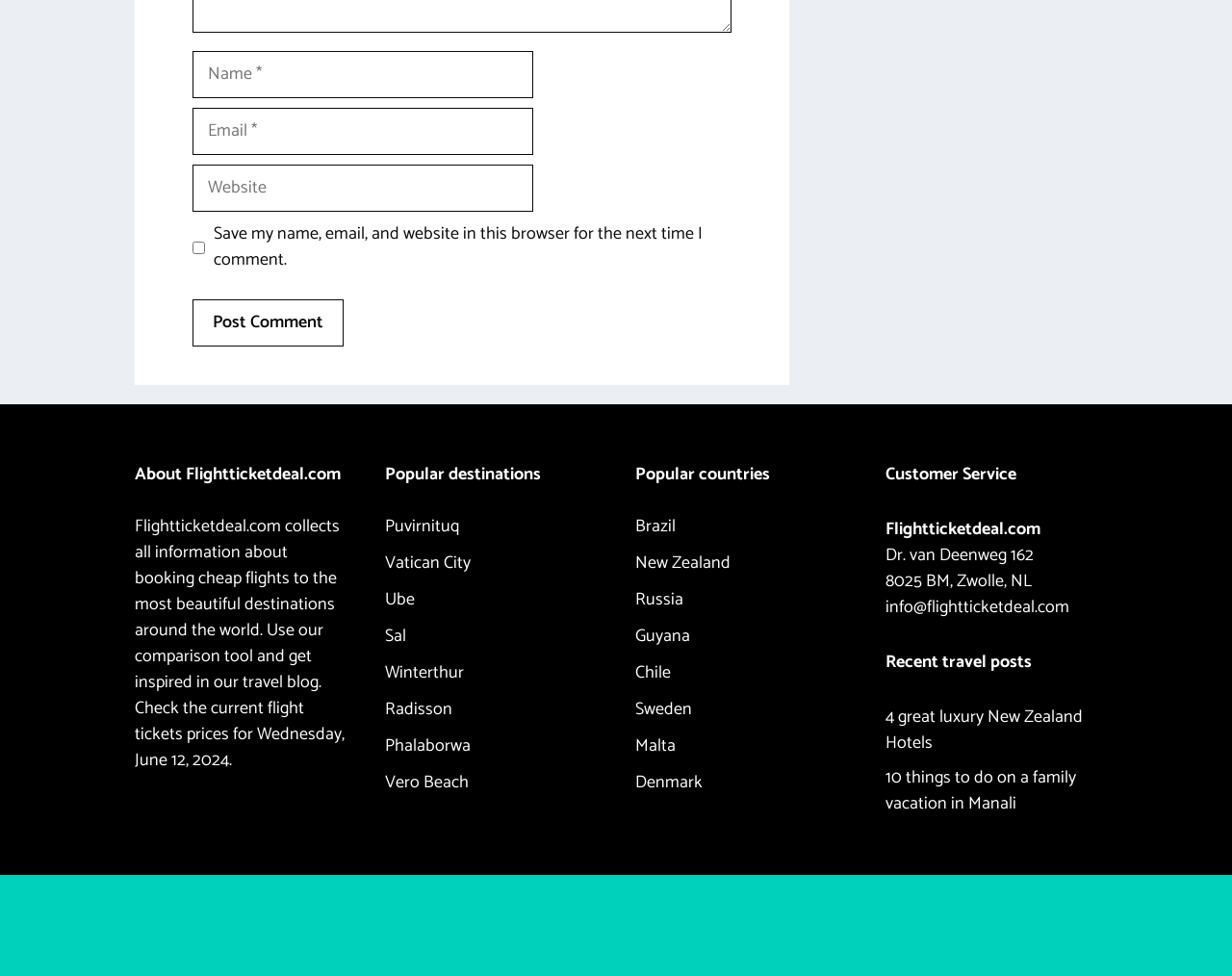Locate the bounding box coordinates of the element you need to click to accomplish the task described by this instruction: "Click the Post Comment button".

[0.156, 0.307, 0.279, 0.355]